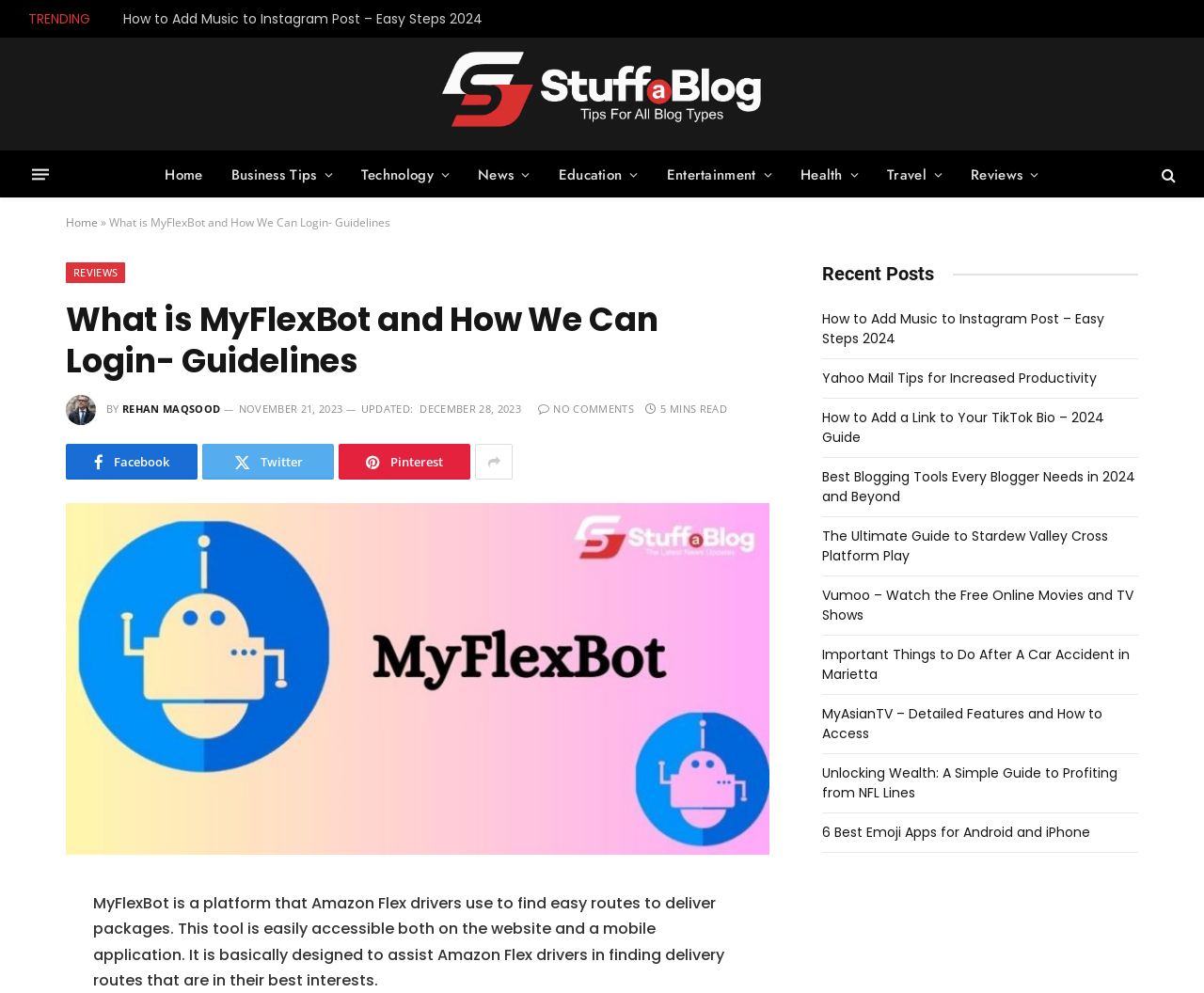Please provide the bounding box coordinates in the format (top-left x, top-left y, bottom-right x, bottom-right y). Remember, all values are floating point numbers between 0 and 1. What is the bounding box coordinate of the region described as: Business Tips

[0.18, 0.152, 0.288, 0.199]